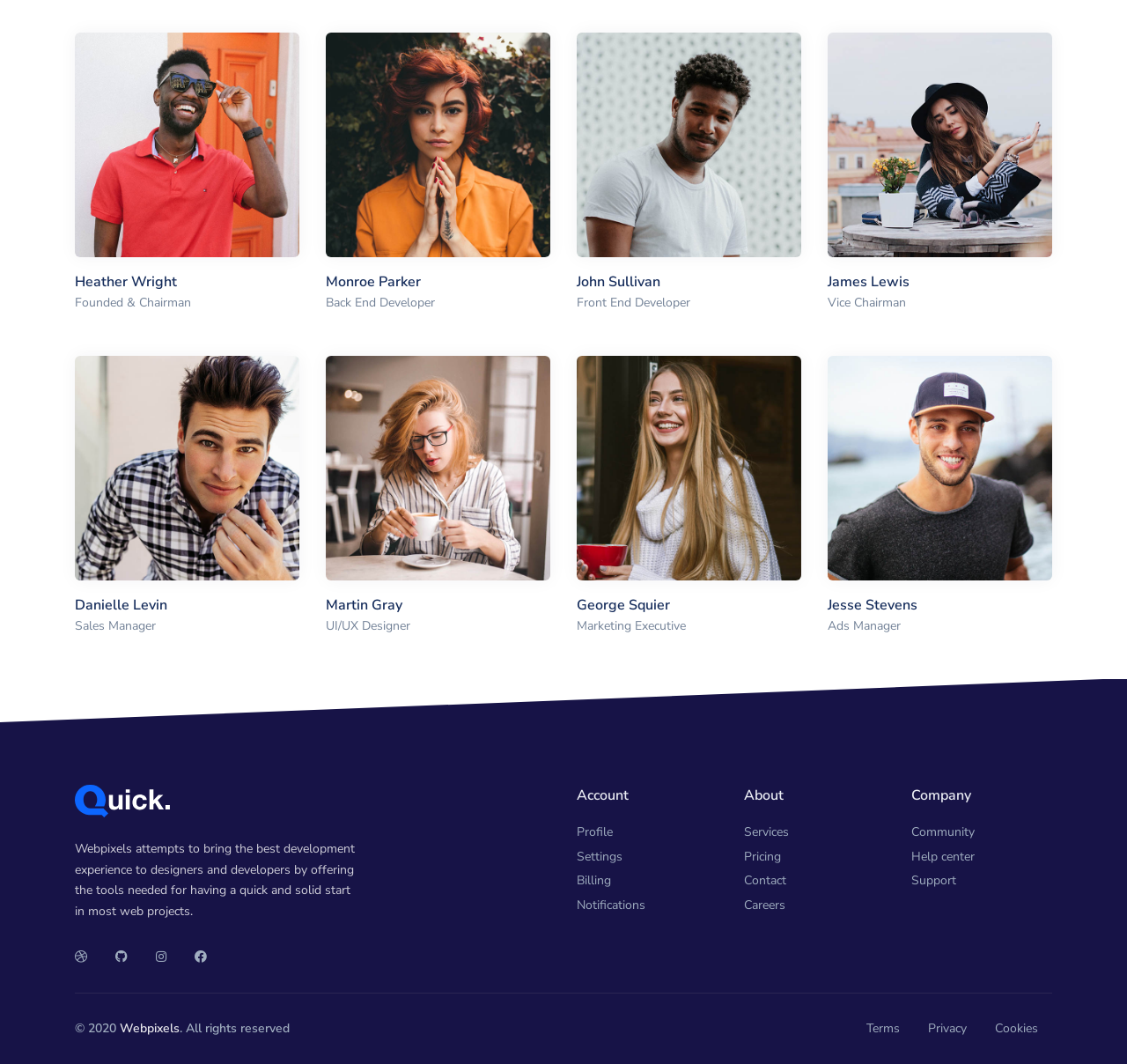Indicate the bounding box coordinates of the element that must be clicked to execute the instruction: "Learn about Webpixels' terms". The coordinates should be given as four float numbers between 0 and 1, i.e., [left, top, right, bottom].

[0.756, 0.954, 0.811, 0.98]